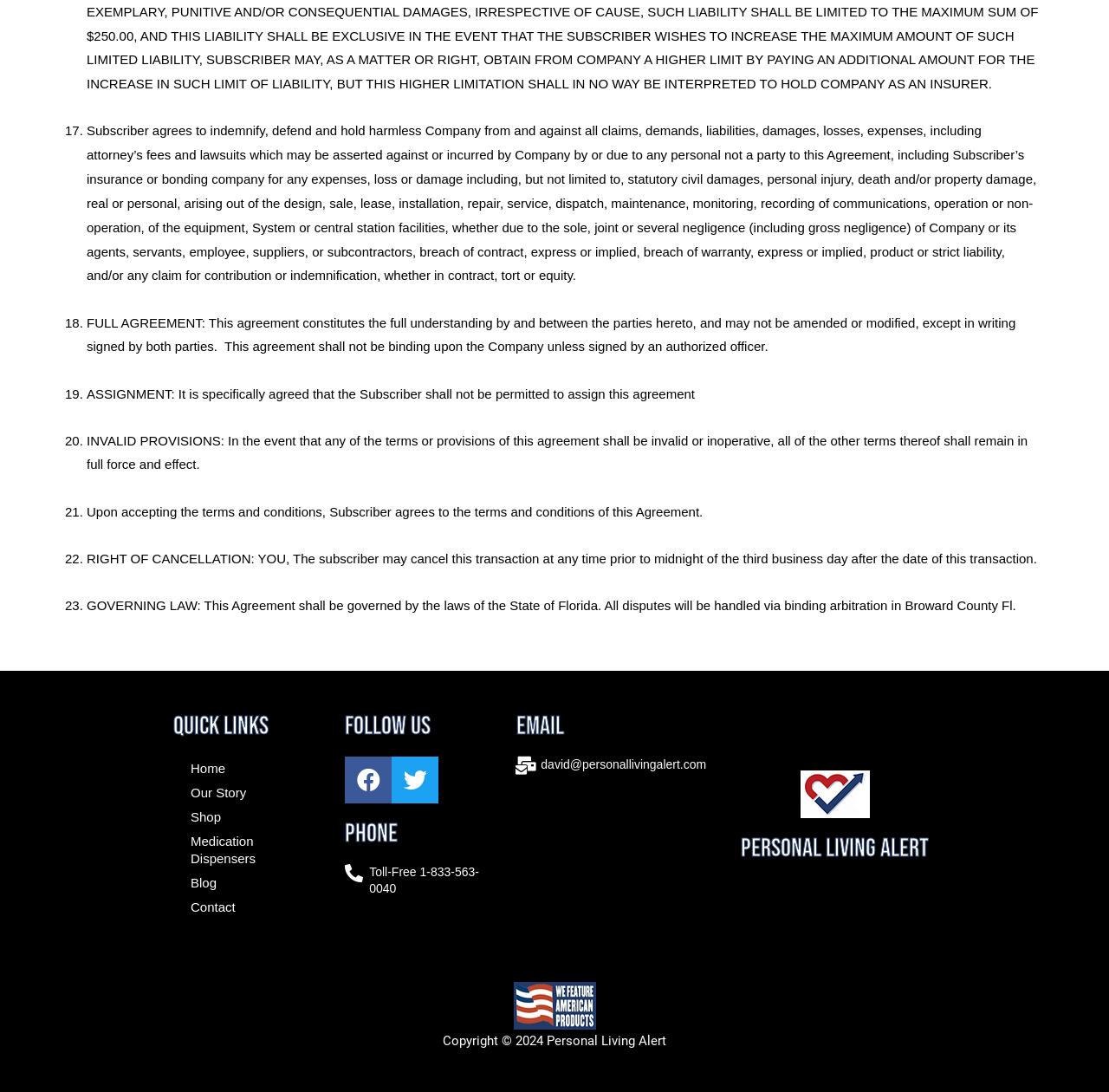Based on the provided description, "Home", find the bounding box of the corresponding UI element in the screenshot.

[0.156, 0.693, 0.295, 0.715]